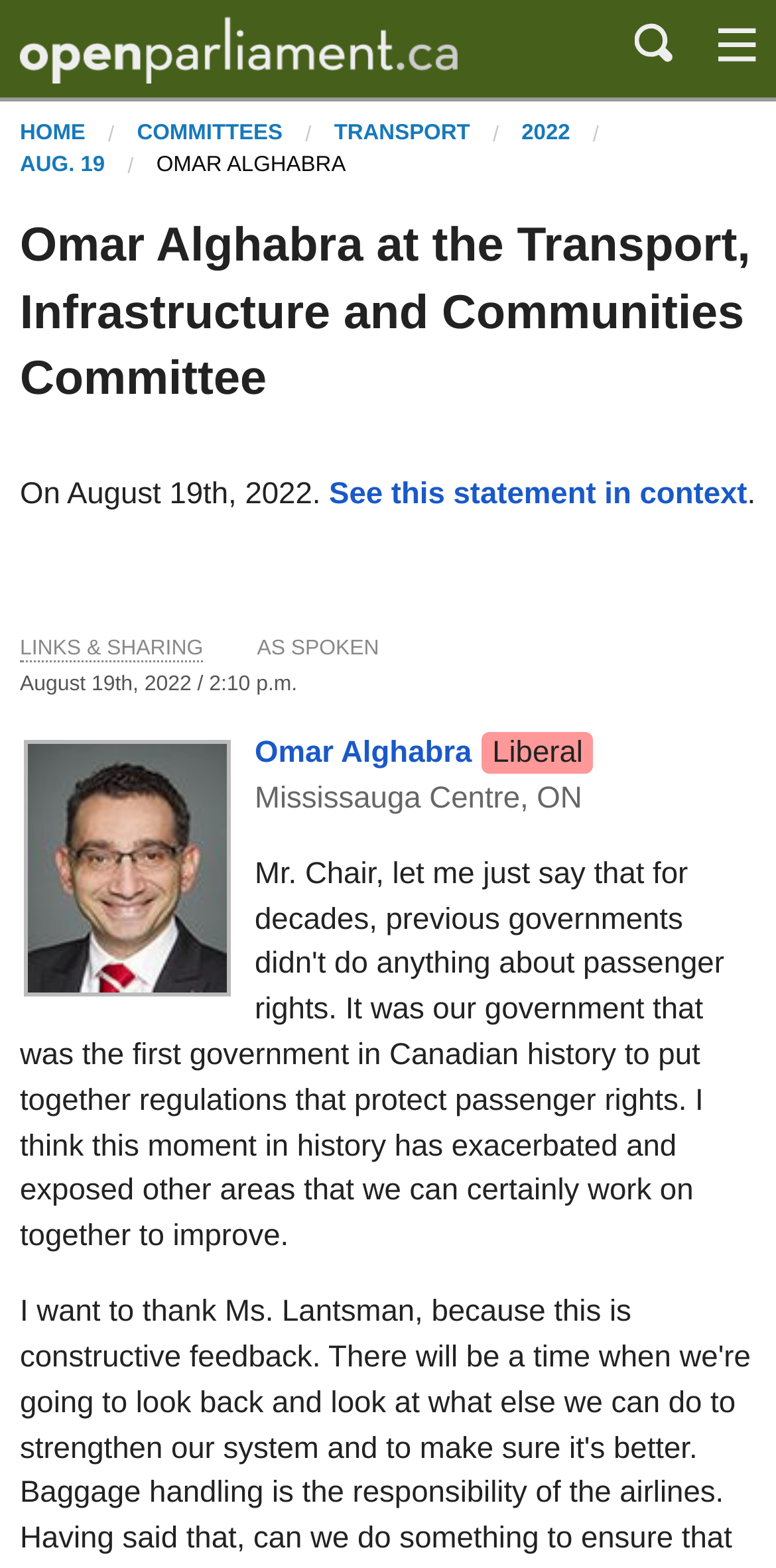What is the date of the statement?
Utilize the image to construct a detailed and well-explained answer.

The date of the statement can be found in the static text element 'On August 19th, 2022.' located at [0.026, 0.305, 0.424, 0.326] and also in the static text element 'August 19th, 2022 / 2:10 p.m.' located at [0.026, 0.429, 0.383, 0.444].